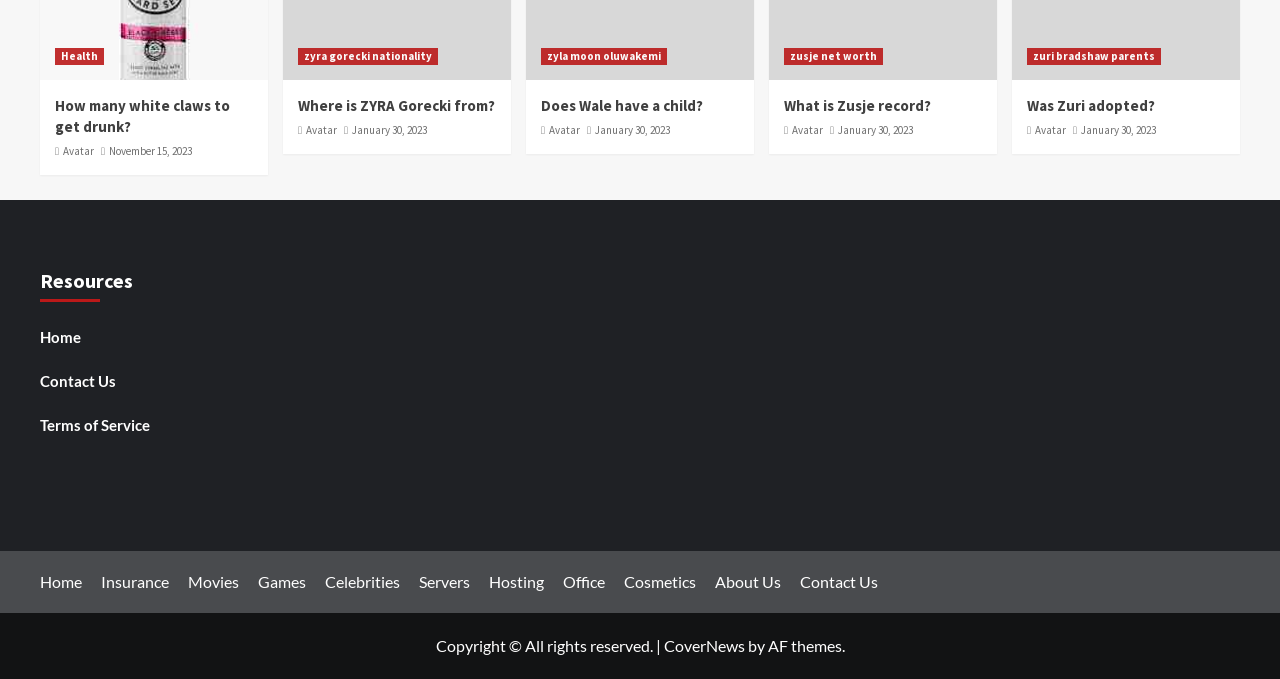What is the name of the website?
Based on the visual content, answer with a single word or a brief phrase.

CoverNews